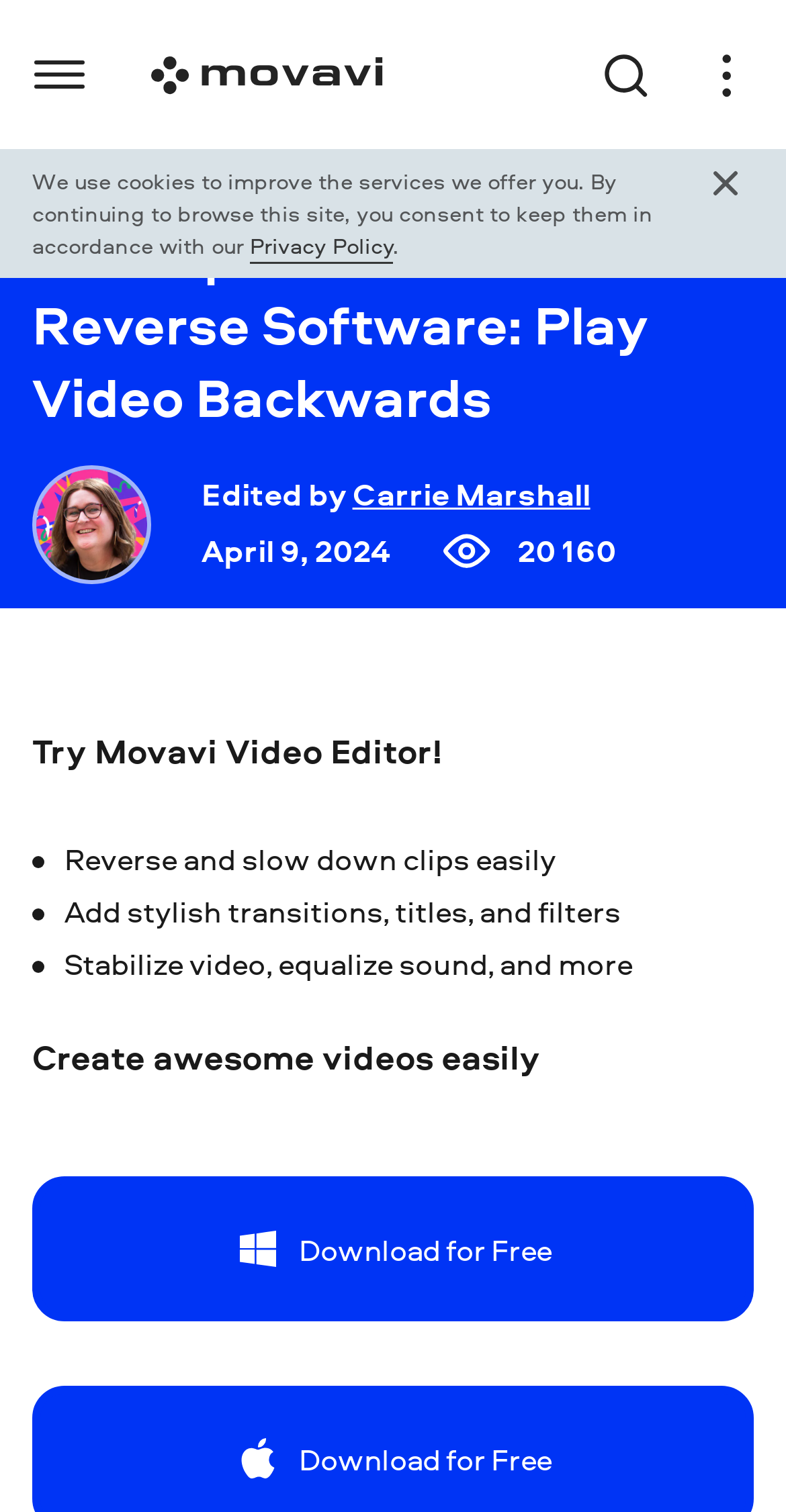How many authors are mentioned on this webpage?
Please answer the question with a detailed response using the information from the screenshot.

I found the author's name 'Carrie Marshall' mentioned in the webpage, which indicates that there is only one author mentioned.